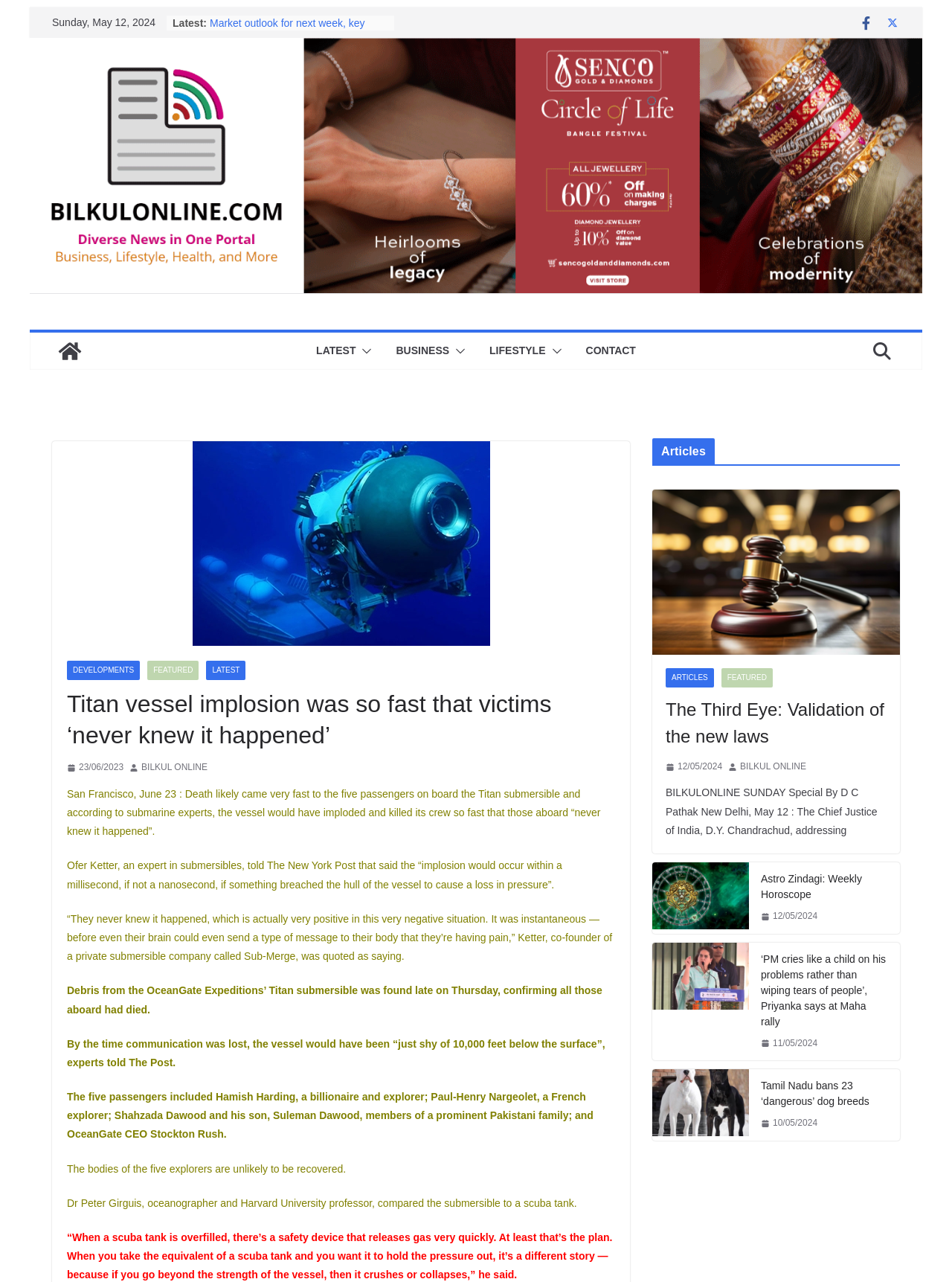Please identify the bounding box coordinates of the clickable region that I should interact with to perform the following instruction: "Check the contact information". The coordinates should be expressed as four float numbers between 0 and 1, i.e., [left, top, right, bottom].

[0.615, 0.265, 0.668, 0.283]